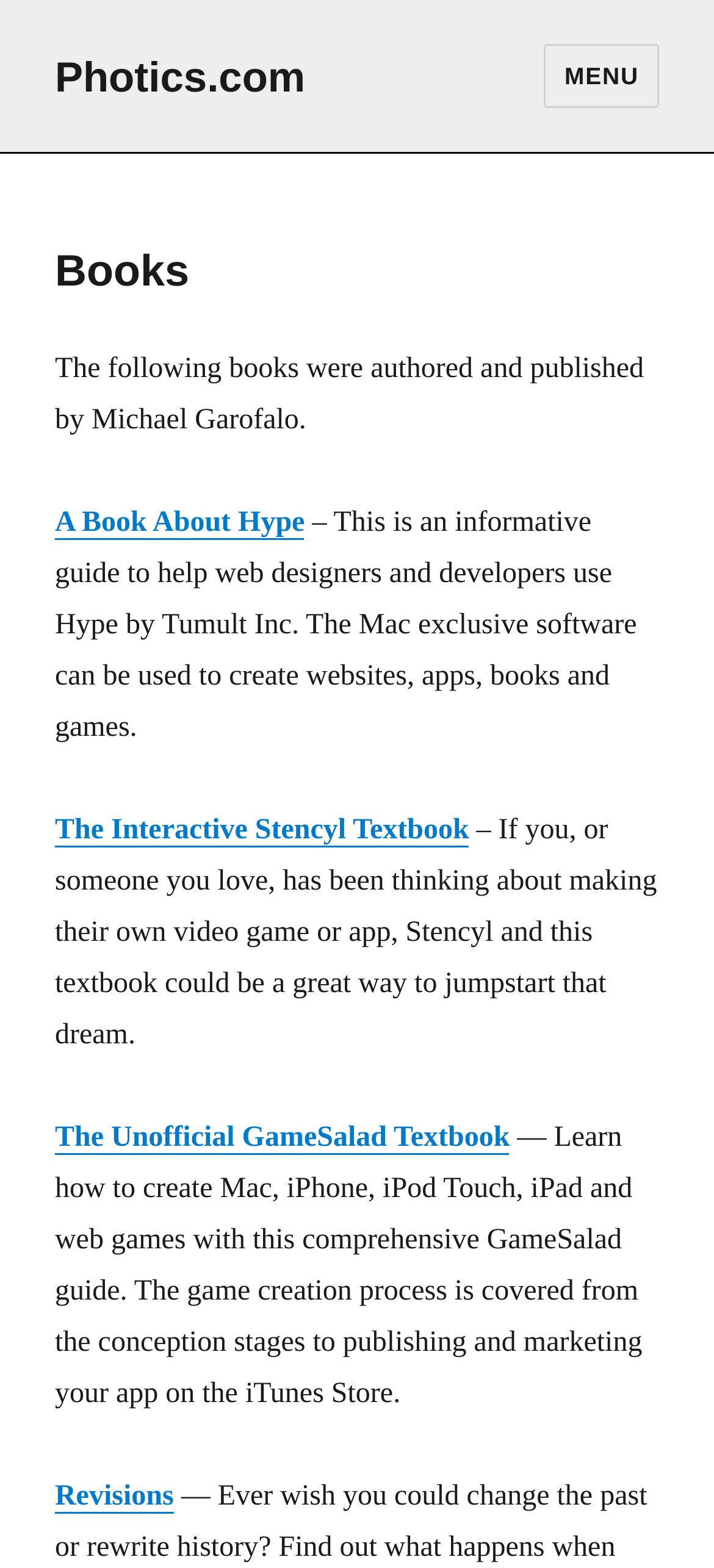Please find the bounding box for the UI element described by: "+84 34 469 8988".

None